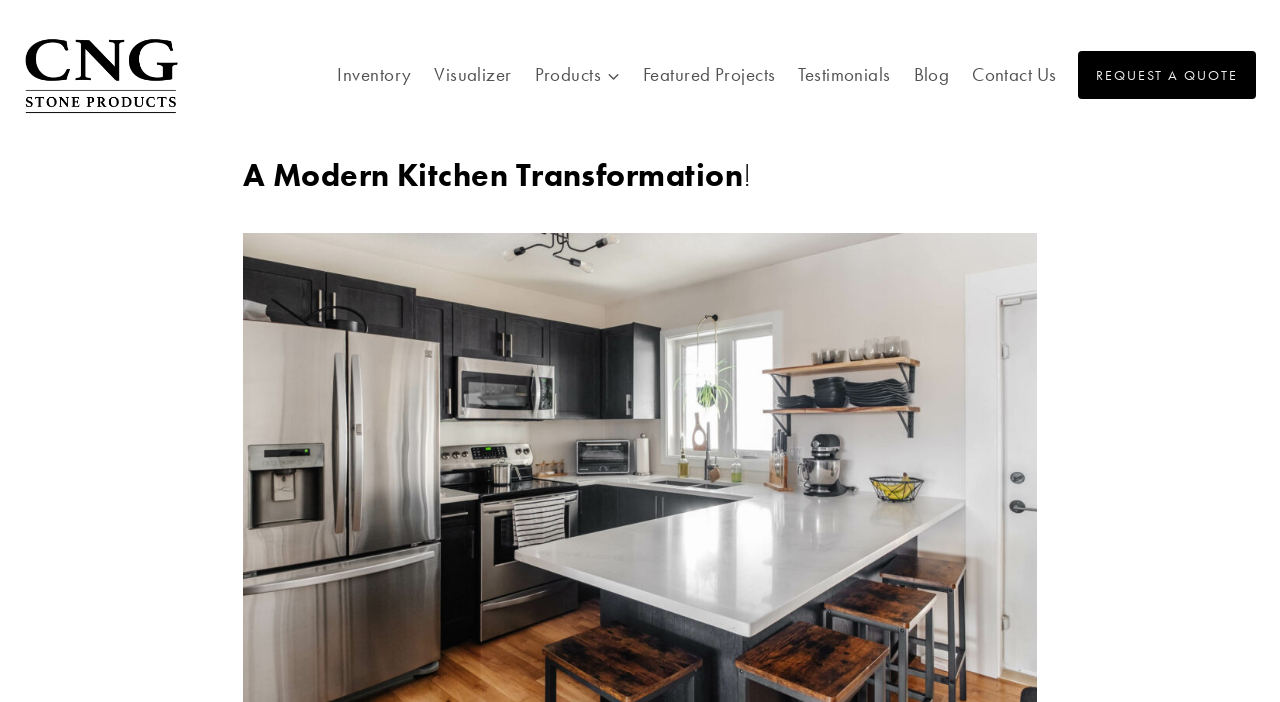Please use the details from the image to answer the following question comprehensively:
What is the main navigation menu?

I identified the main navigation menu by looking at the top-center of the webpage, where I saw a series of links including 'Inventory', 'Visualizer', 'Products', and more, which are typical items found in a primary navigation menu.